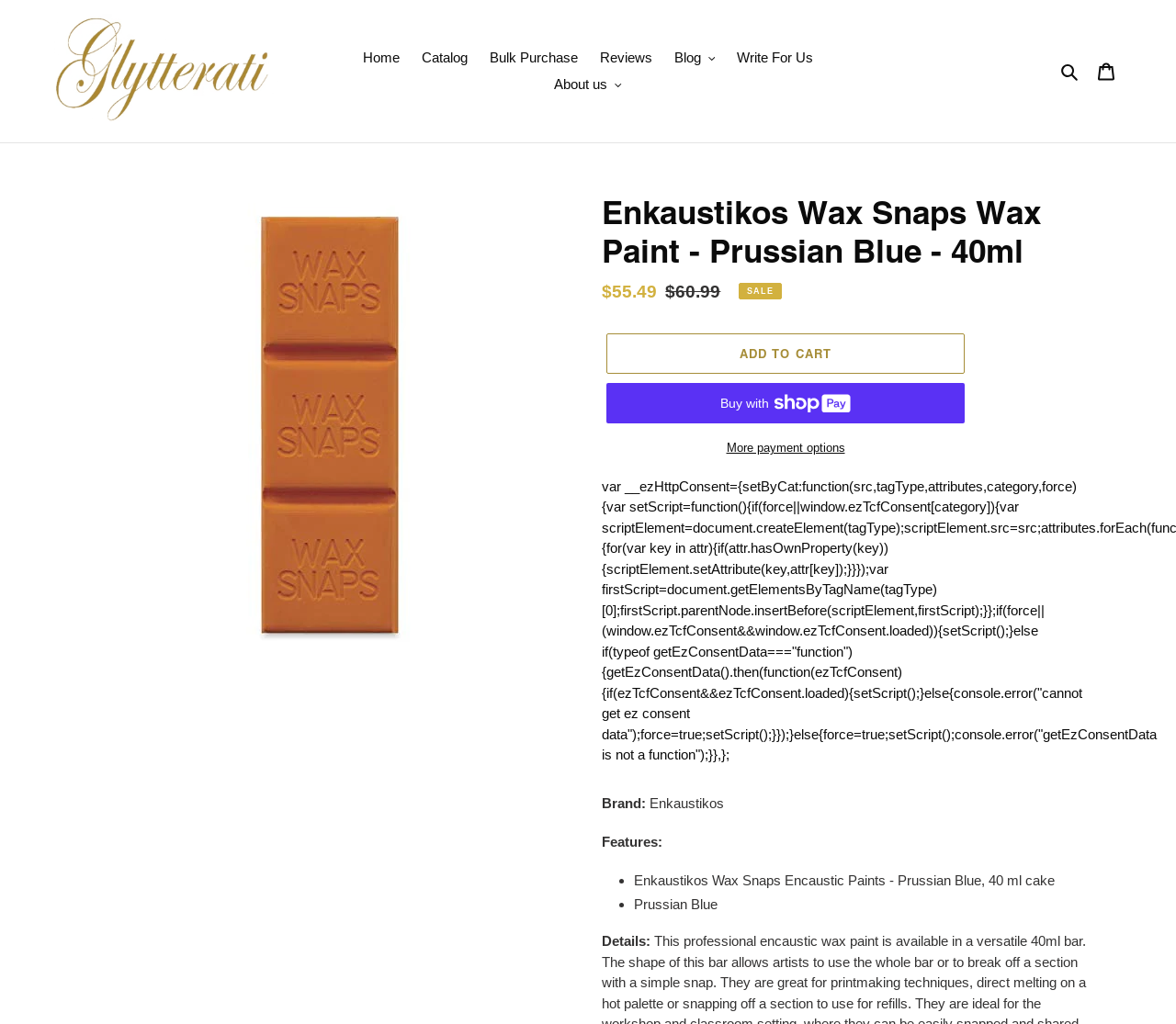Pinpoint the bounding box coordinates of the element to be clicked to execute the instruction: "Buy now with ShopPay".

[0.516, 0.374, 0.82, 0.414]